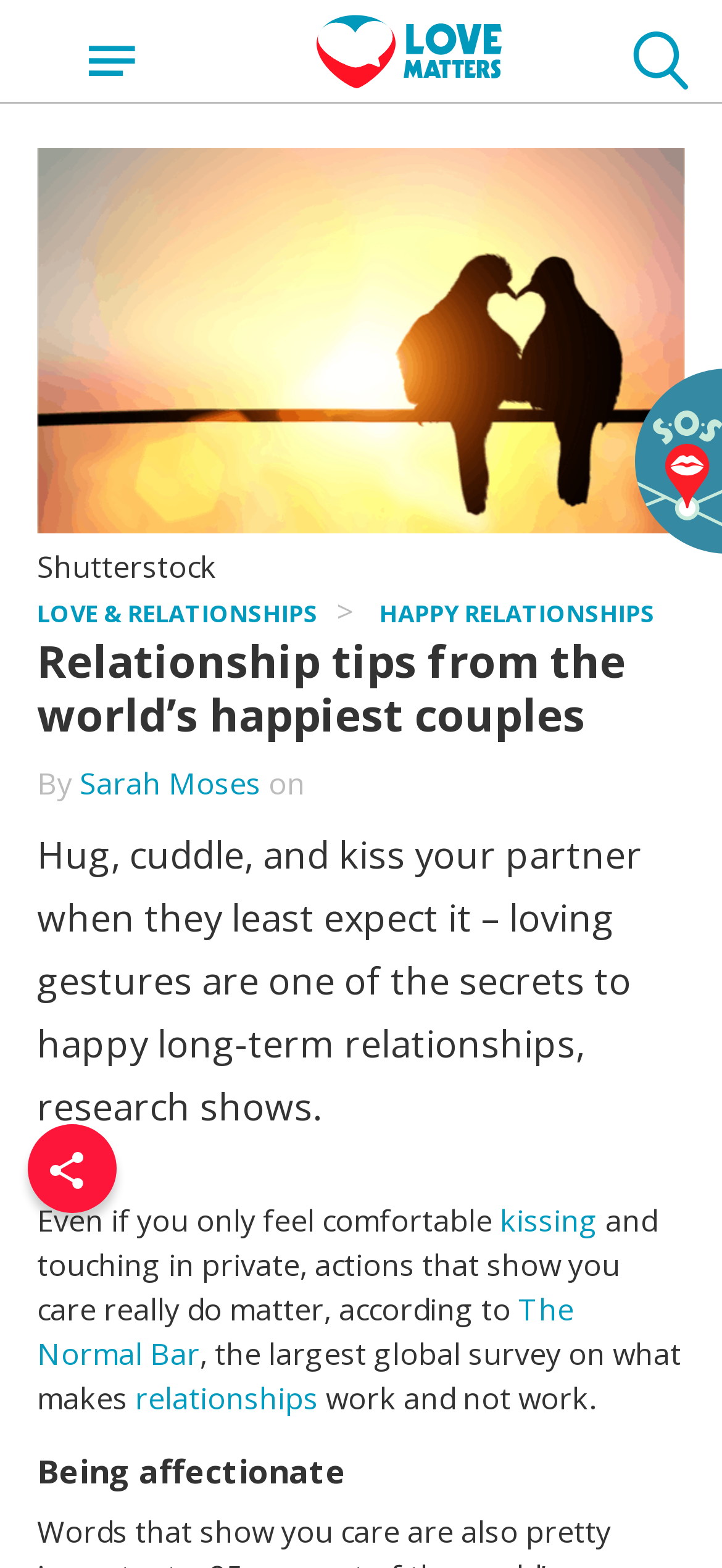Can you pinpoint the bounding box coordinates for the clickable element required for this instruction: "Read the article about happy relationships"? The coordinates should be four float numbers between 0 and 1, i.e., [left, top, right, bottom].

[0.526, 0.38, 0.908, 0.402]